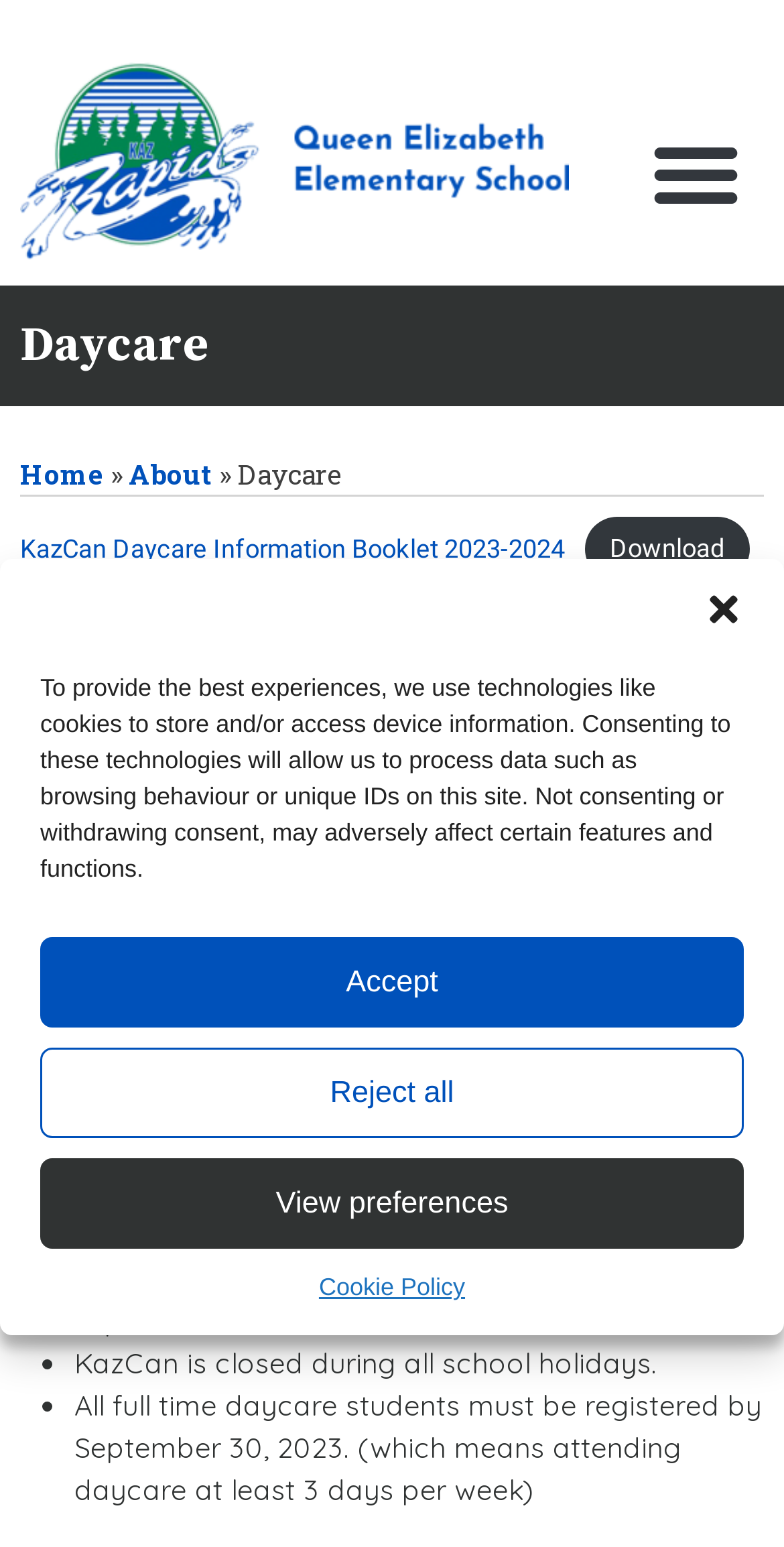Based on the element description: "Menu", identify the bounding box coordinates for this UI element. The coordinates must be four float numbers between 0 and 1, listed as [left, top, right, bottom].

[0.801, 0.068, 0.974, 0.156]